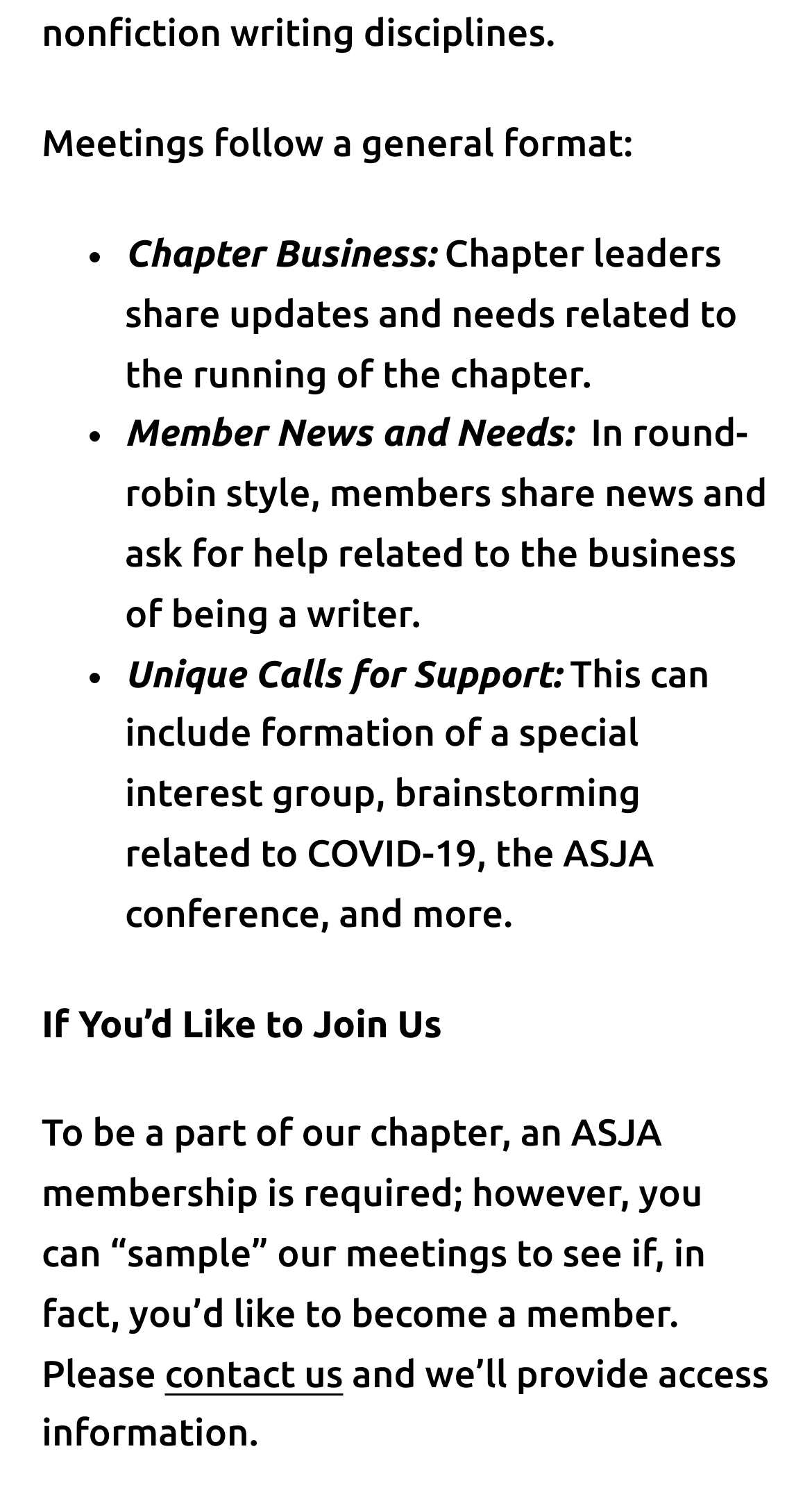What is the purpose of Unique Calls for Support?
Observe the image and answer the question with a one-word or short phrase response.

Formation of special interest groups